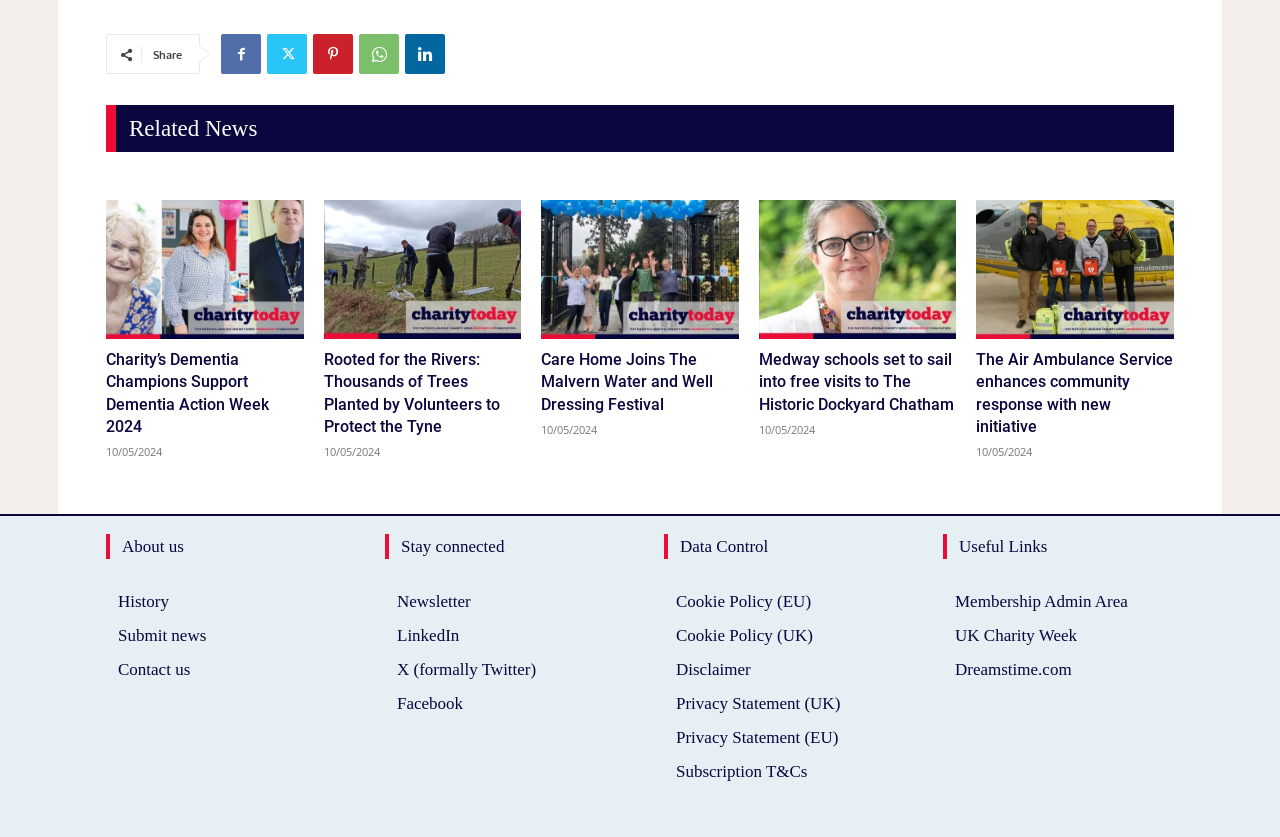Provide the bounding box coordinates for the area that should be clicked to complete the instruction: "Subscribe to the newsletter".

[0.31, 0.699, 0.481, 0.74]